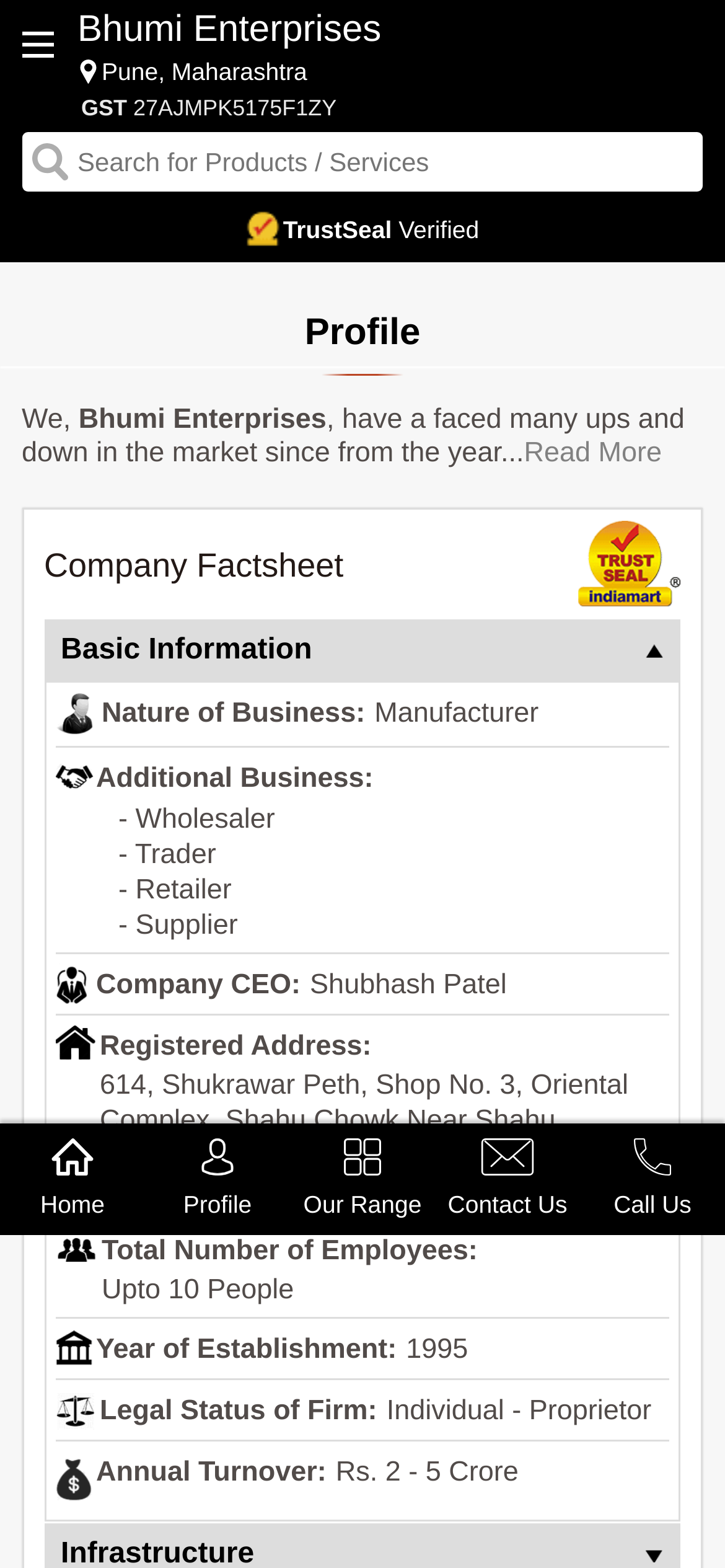Please determine the bounding box coordinates of the area that needs to be clicked to complete this task: 'Go to home page'. The coordinates must be four float numbers between 0 and 1, formatted as [left, top, right, bottom].

[0.0, 0.716, 0.2, 0.776]